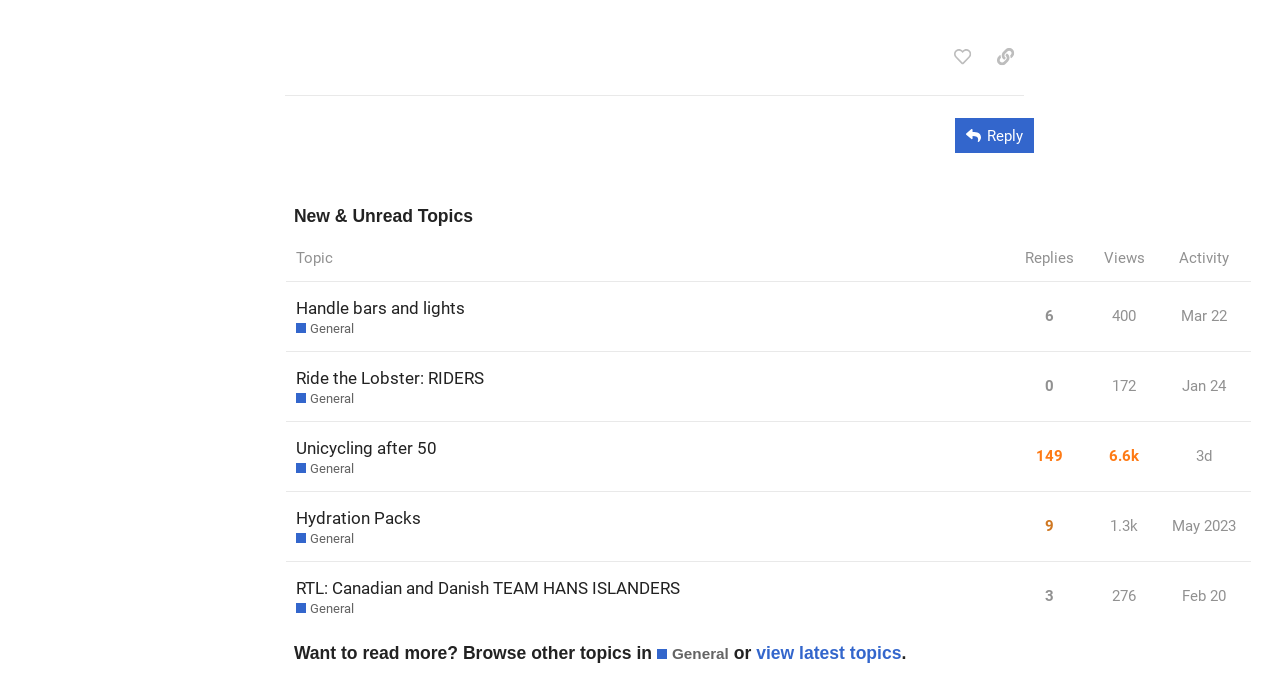Find the bounding box coordinates of the clickable element required to execute the following instruction: "reply to this post". Provide the coordinates as four float numbers between 0 and 1, i.e., [left, top, right, bottom].

[0.746, 0.172, 0.808, 0.223]